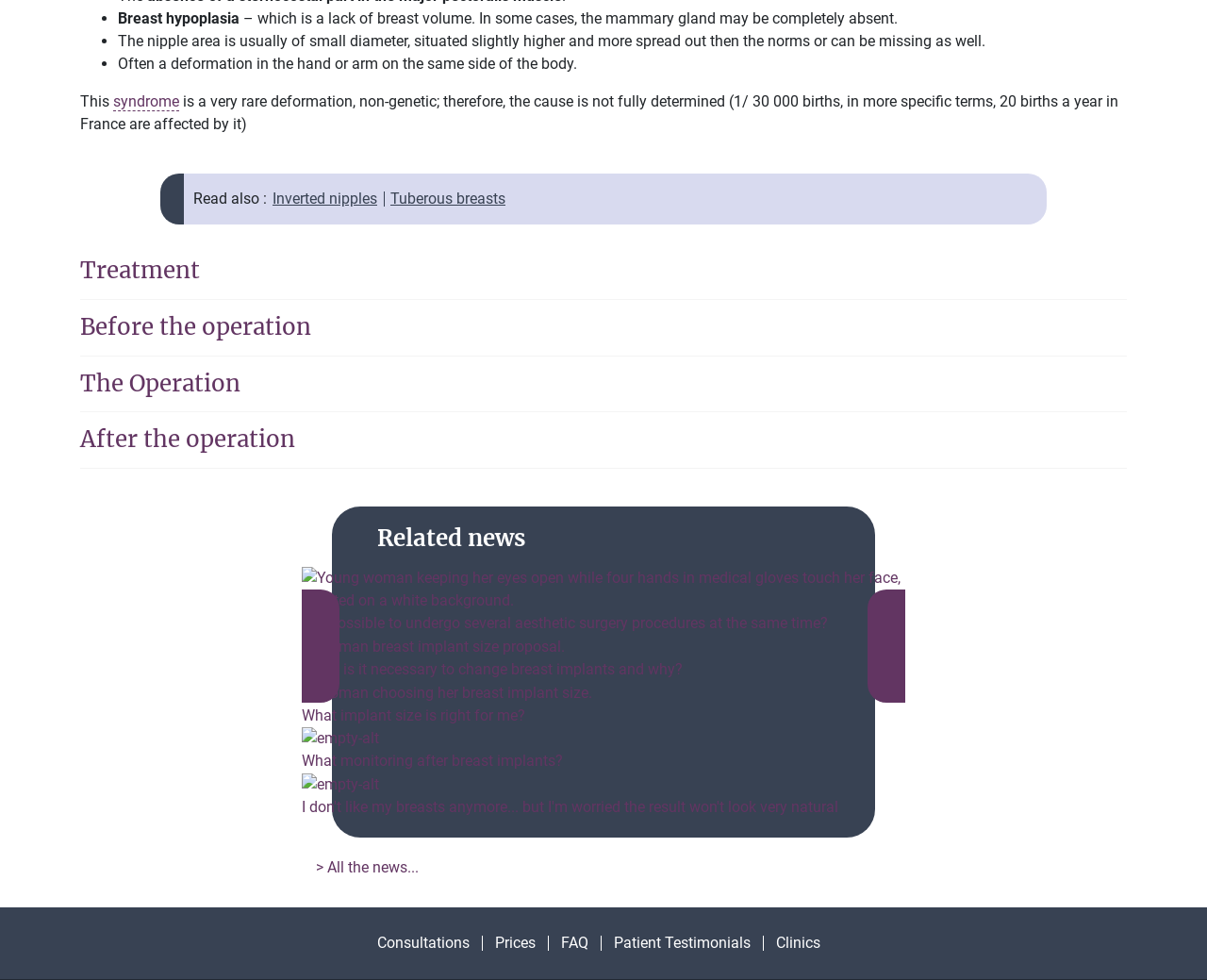For the given element description What monitoring after breast implants?, determine the bounding box coordinates of the UI element. The coordinates should follow the format (top-left x, top-left y, bottom-right x, bottom-right y) and be within the range of 0 to 1.

[0.25, 0.742, 0.75, 0.789]